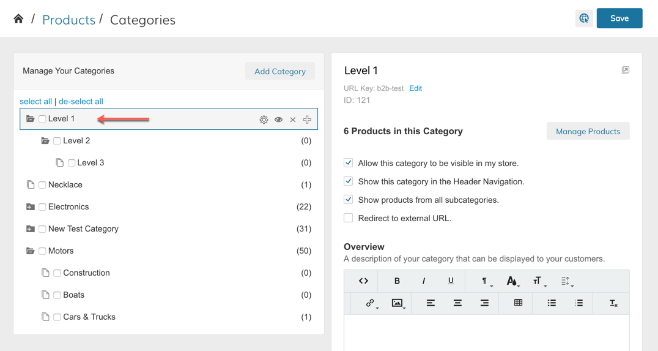What is the purpose of the 'Visible in store' parameter?
Analyze the screenshot and provide a detailed answer to the question.

The 'Visible in store' parameter is used to control whether the category is visible to customers in the online store. This allows the administrator to manage the visibility of the category and its associated products, which can be useful for organizing and presenting products in a way that is easy for customers to navigate.